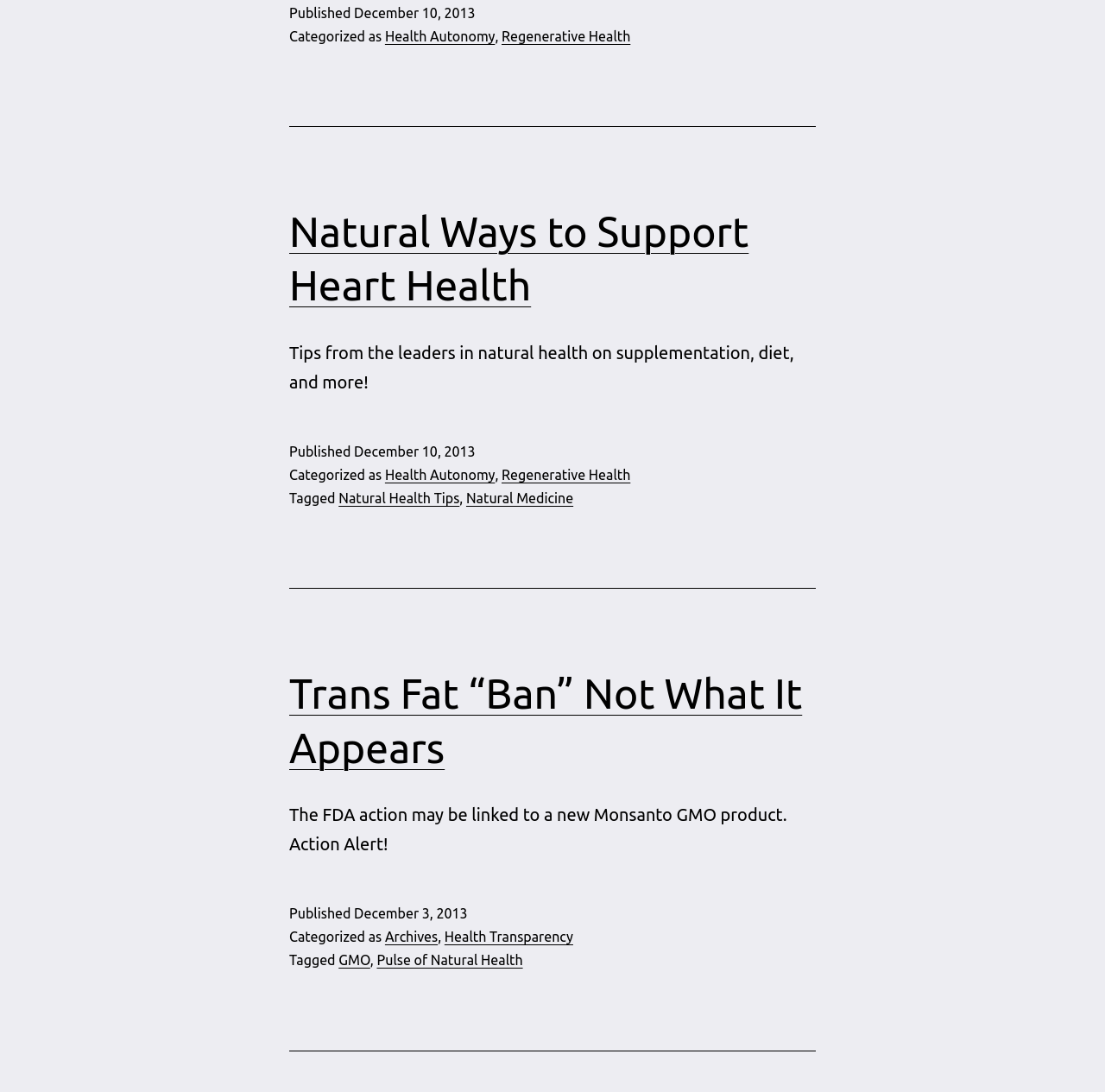Find the bounding box coordinates of the element to click in order to complete the given instruction: "Explore the 'Regenerative Health' category."

[0.454, 0.026, 0.571, 0.04]